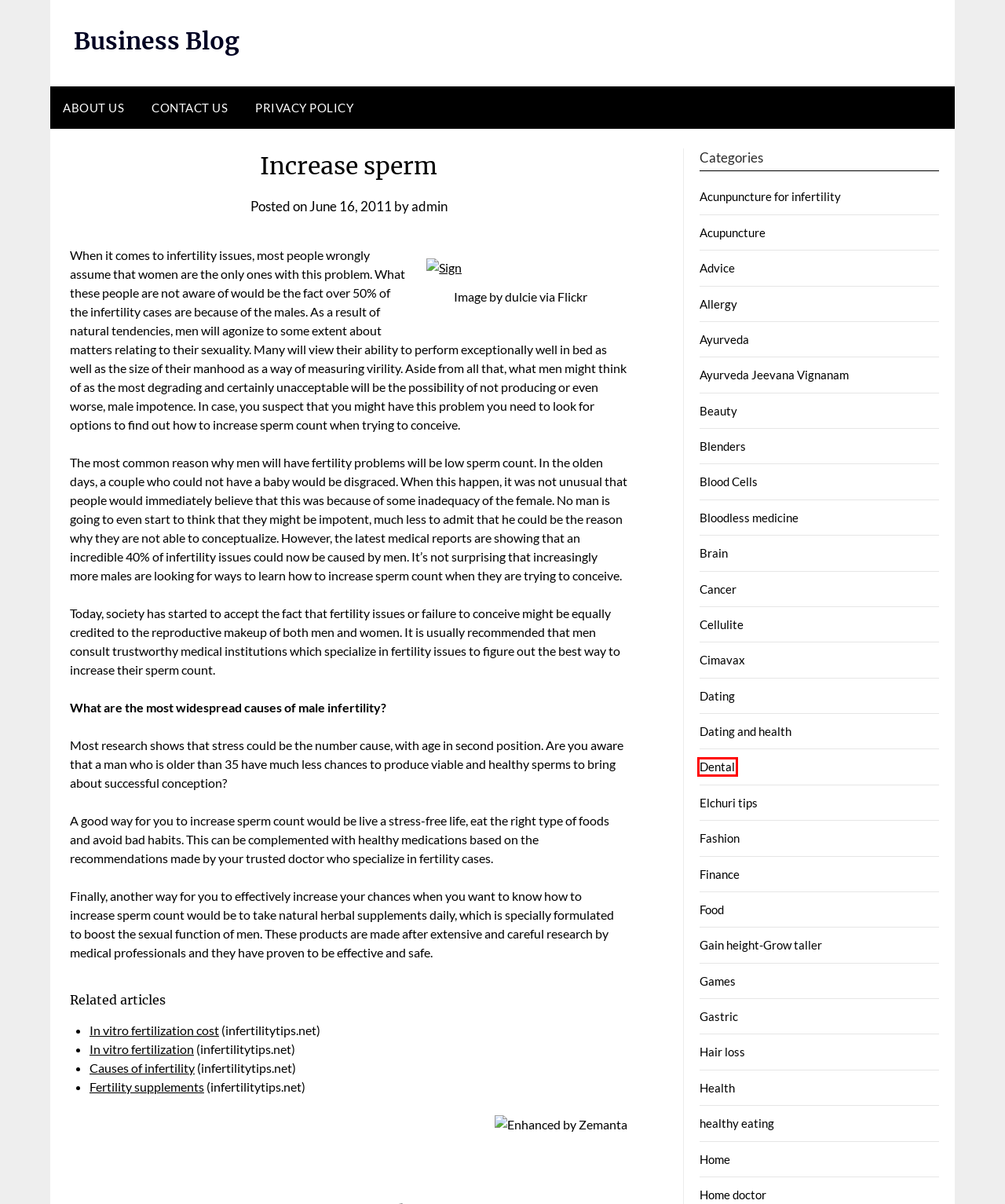Given a screenshot of a webpage with a red bounding box around a UI element, please identify the most appropriate webpage description that matches the new webpage after you click on the element. Here are the candidates:
A. Blenders – Business Blog
B. Cellulite – Business Blog
C. Food – Business Blog
D. Dental – Business Blog
E. Gain height-Grow taller – Business Blog
F. Bloodless medicine – Business Blog
G. Games – Business Blog
H. Cancer – Business Blog

D